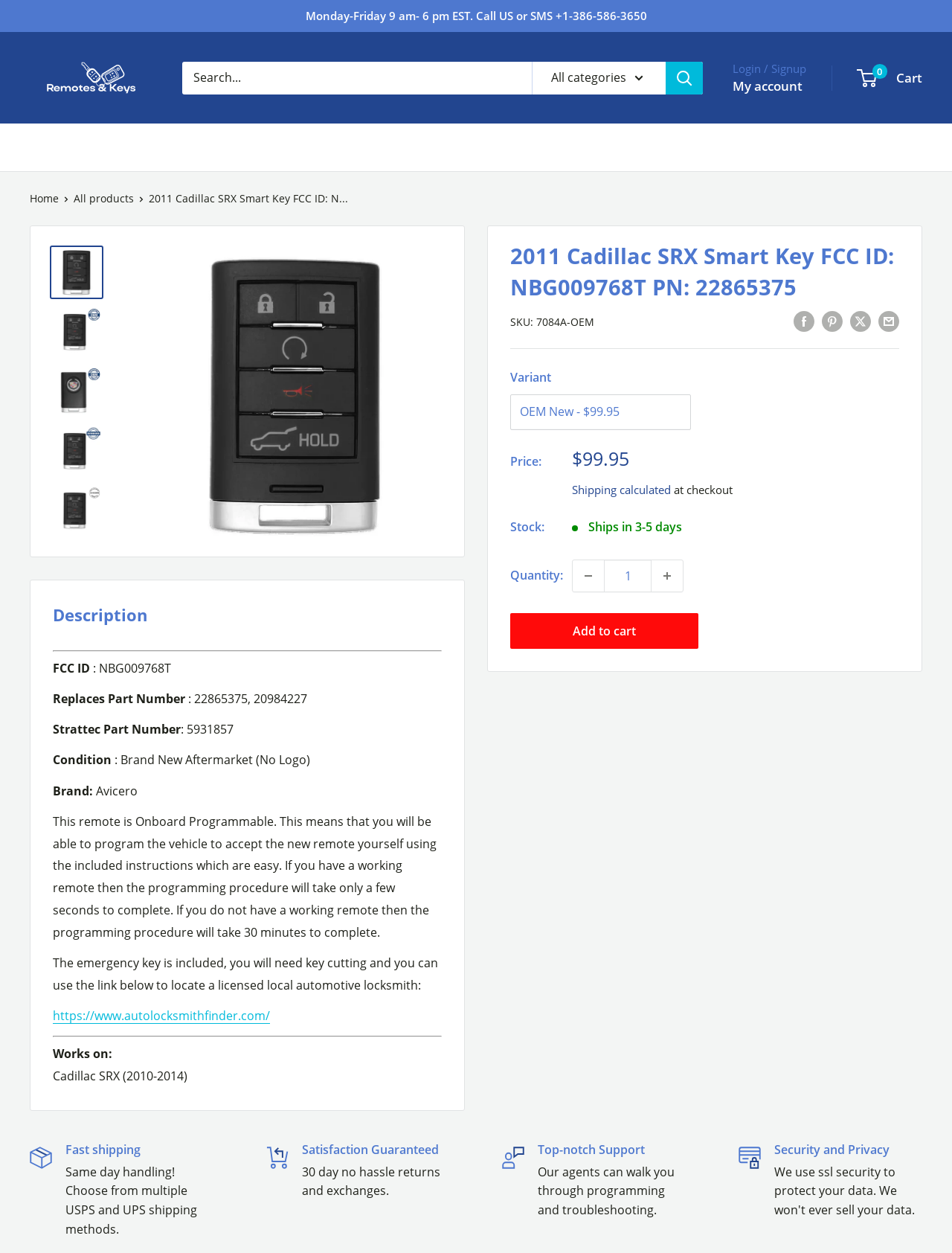Look at the image and give a detailed response to the following question: What is the FCC ID of the Cadillac SRX Smart Key?

The FCC ID can be found in the product description section, where it is mentioned as 'FCC ID: NBG009768T'.